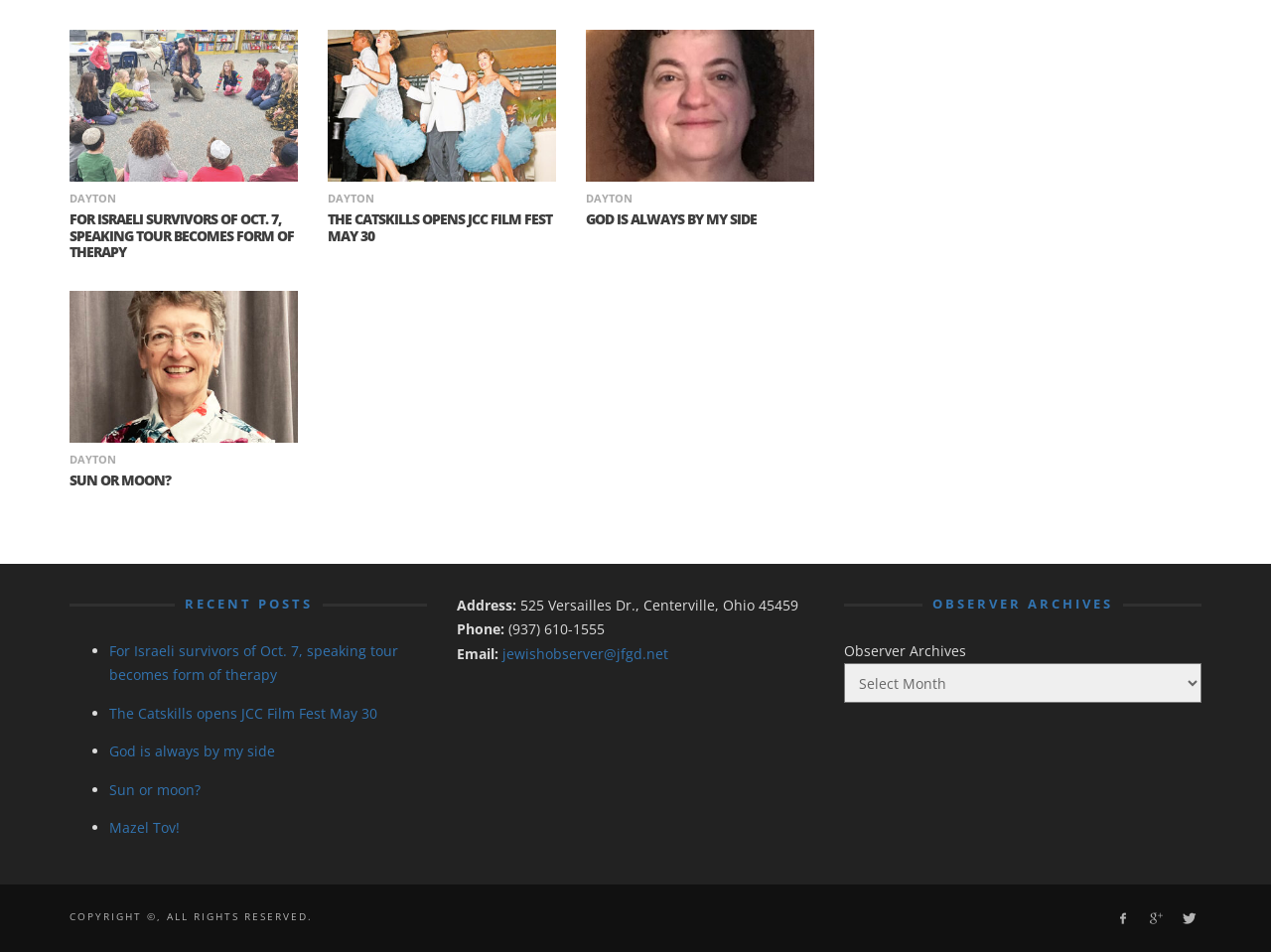What is the address of the Jewish Observer?
Refer to the screenshot and respond with a concise word or phrase.

525 Versailles Dr., Centerville, Ohio 45459